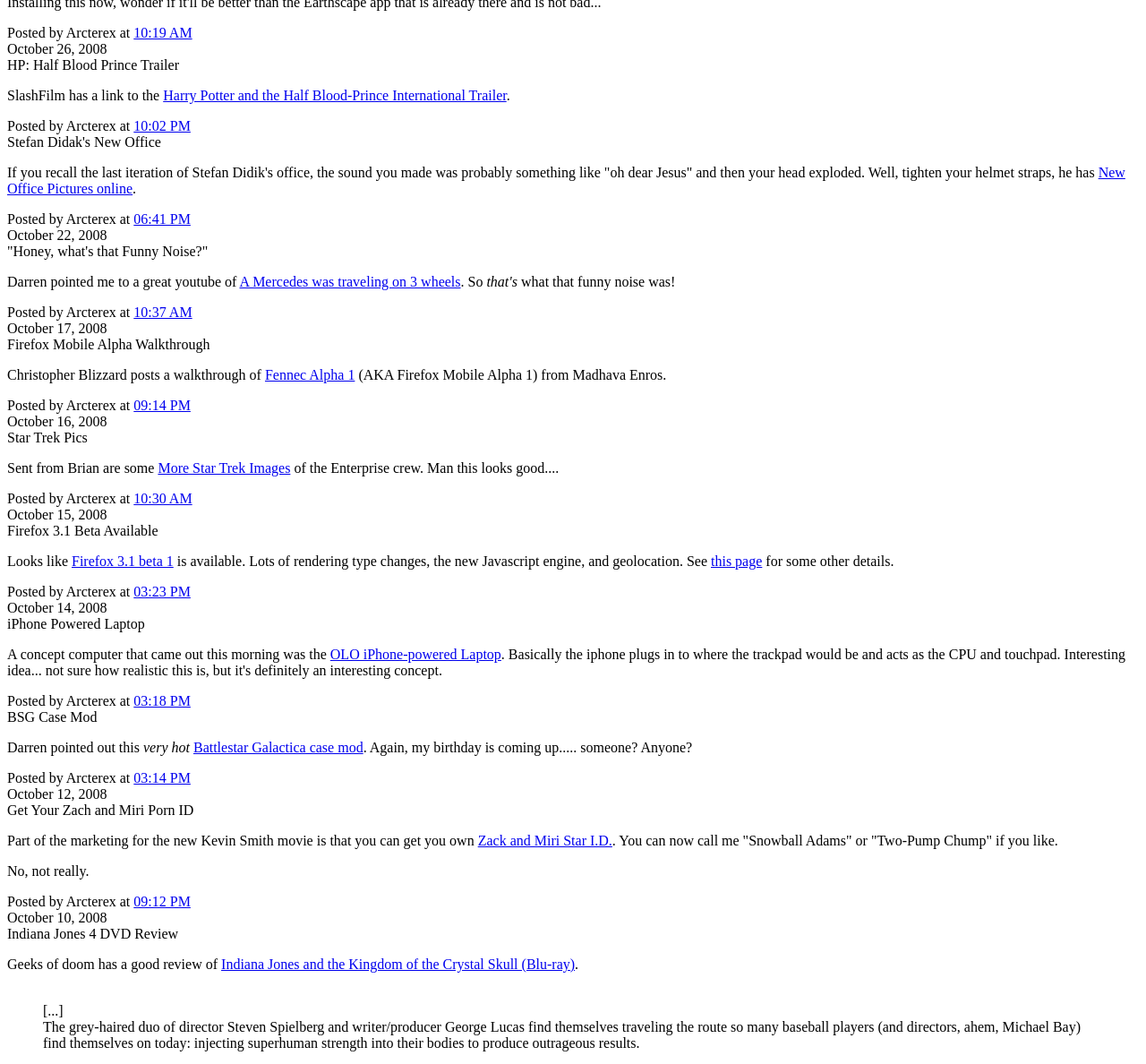Provide the bounding box coordinates of the HTML element described by the text: "New Office Pictures online". The coordinates should be in the format [left, top, right, bottom] with values between 0 and 1.

[0.006, 0.155, 0.982, 0.184]